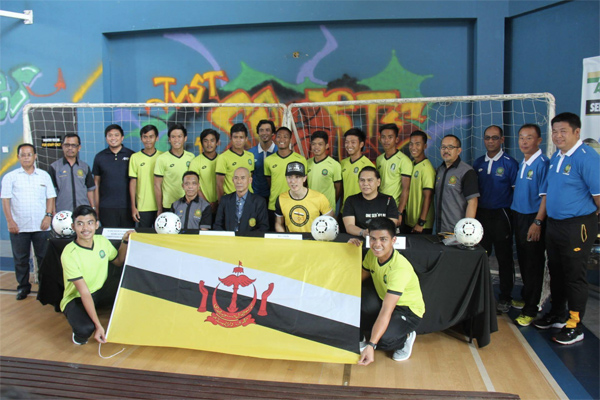What is the purpose of the partnership with Fitness Zone?
Using the details shown in the screenshot, provide a comprehensive answer to the question.

The caption explains that the partnership with Fitness Zone, Brunei's leading fitness and health club, is intended to support the team's training efforts, highlighting the importance of fitness and health for athletes preparing for competitions.